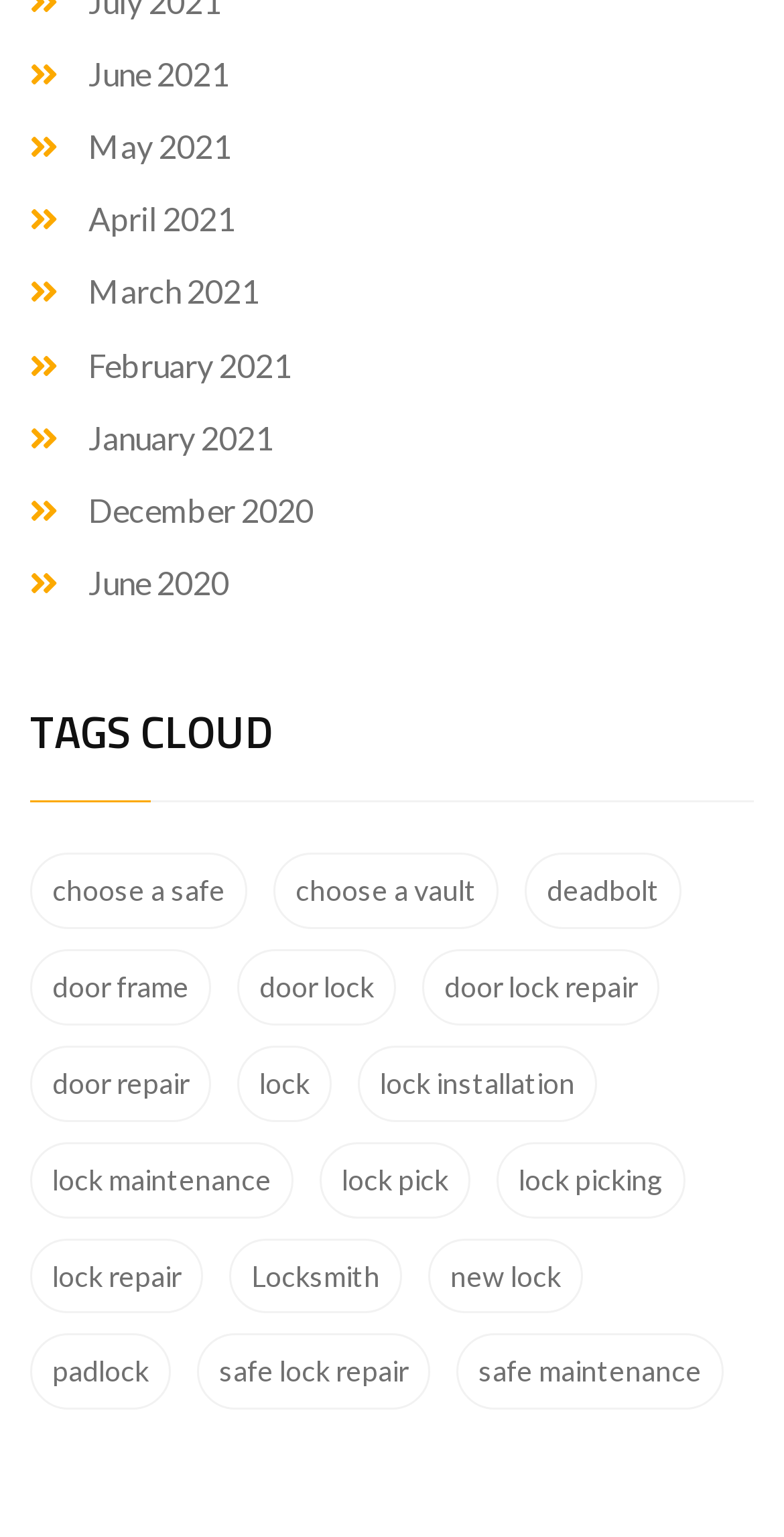Could you determine the bounding box coordinates of the clickable element to complete the instruction: "Compare products"? Provide the coordinates as four float numbers between 0 and 1, i.e., [left, top, right, bottom].

None